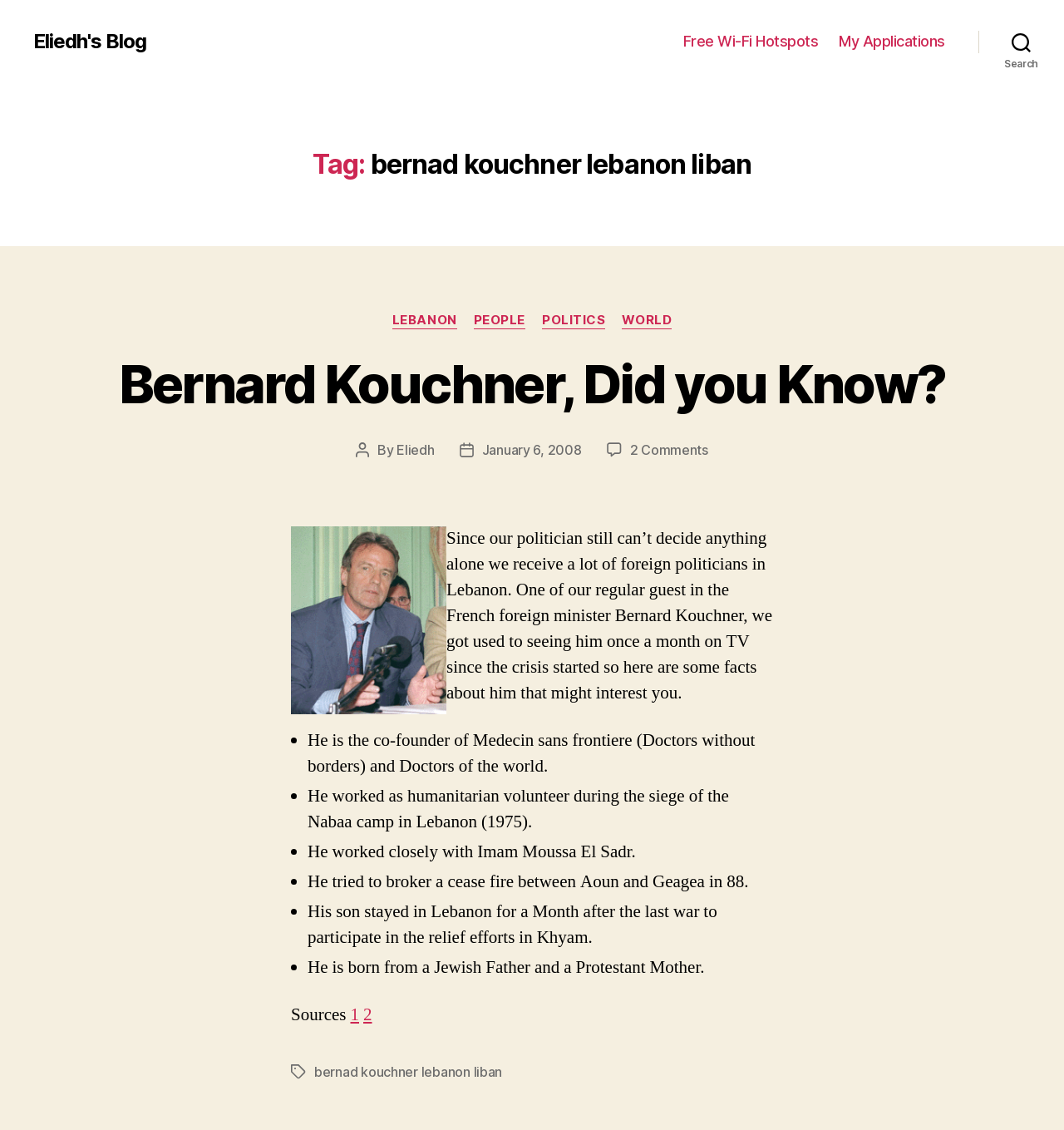Identify the bounding box coordinates for the region of the element that should be clicked to carry out the instruction: "Contact 'Domestic Sales'". The bounding box coordinates should be four float numbers between 0 and 1, i.e., [left, top, right, bottom].

None